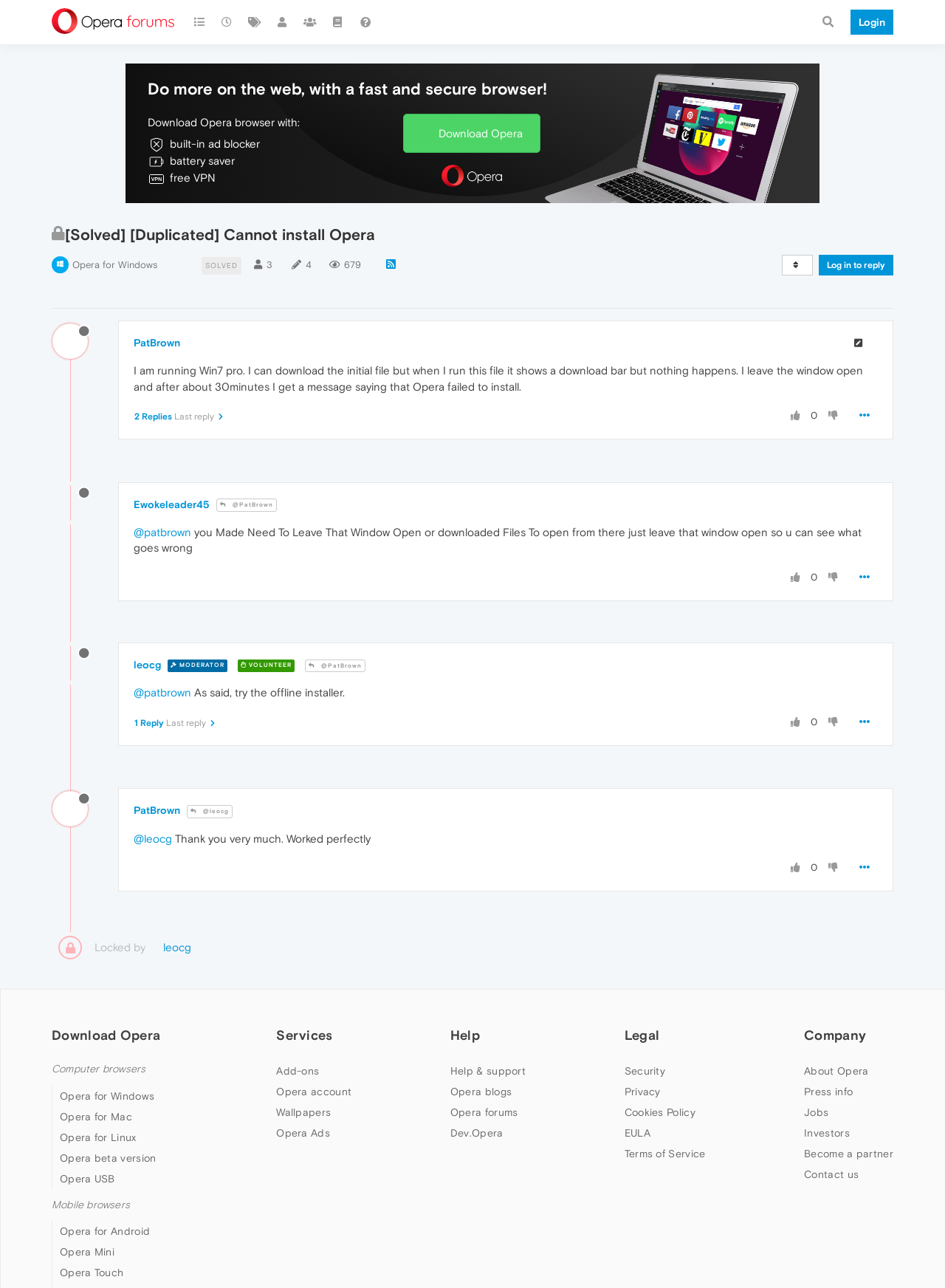Find the bounding box coordinates of the area to click in order to follow the instruction: "Click the 'Download Opera' button".

[0.427, 0.088, 0.572, 0.119]